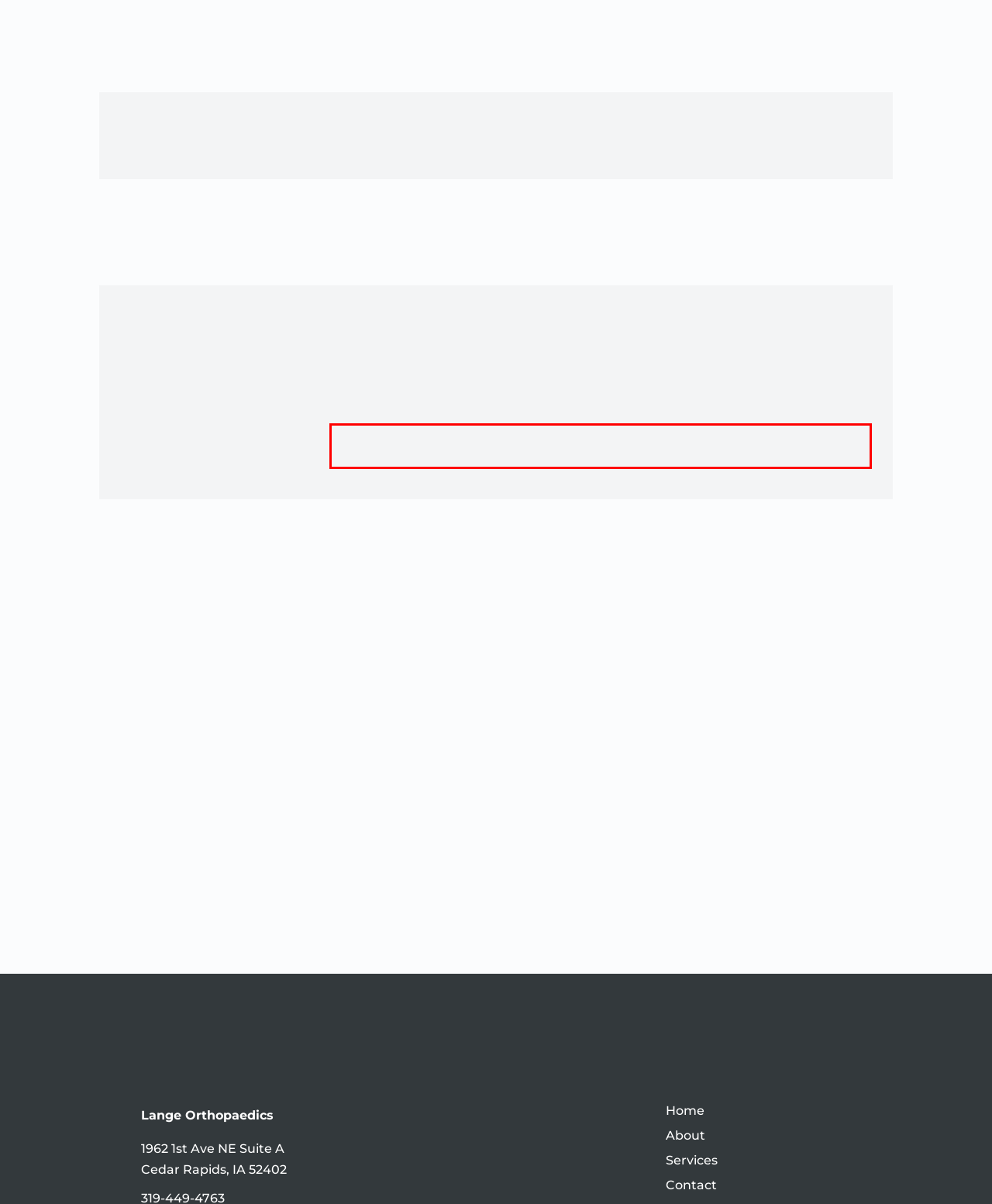You are given a screenshot with a red rectangle. Identify and extract the text within this red bounding box using OCR.

If you require assistance making the necessary payments, please let our staff know as soon as possible to determine if a payment plan can be arranged.